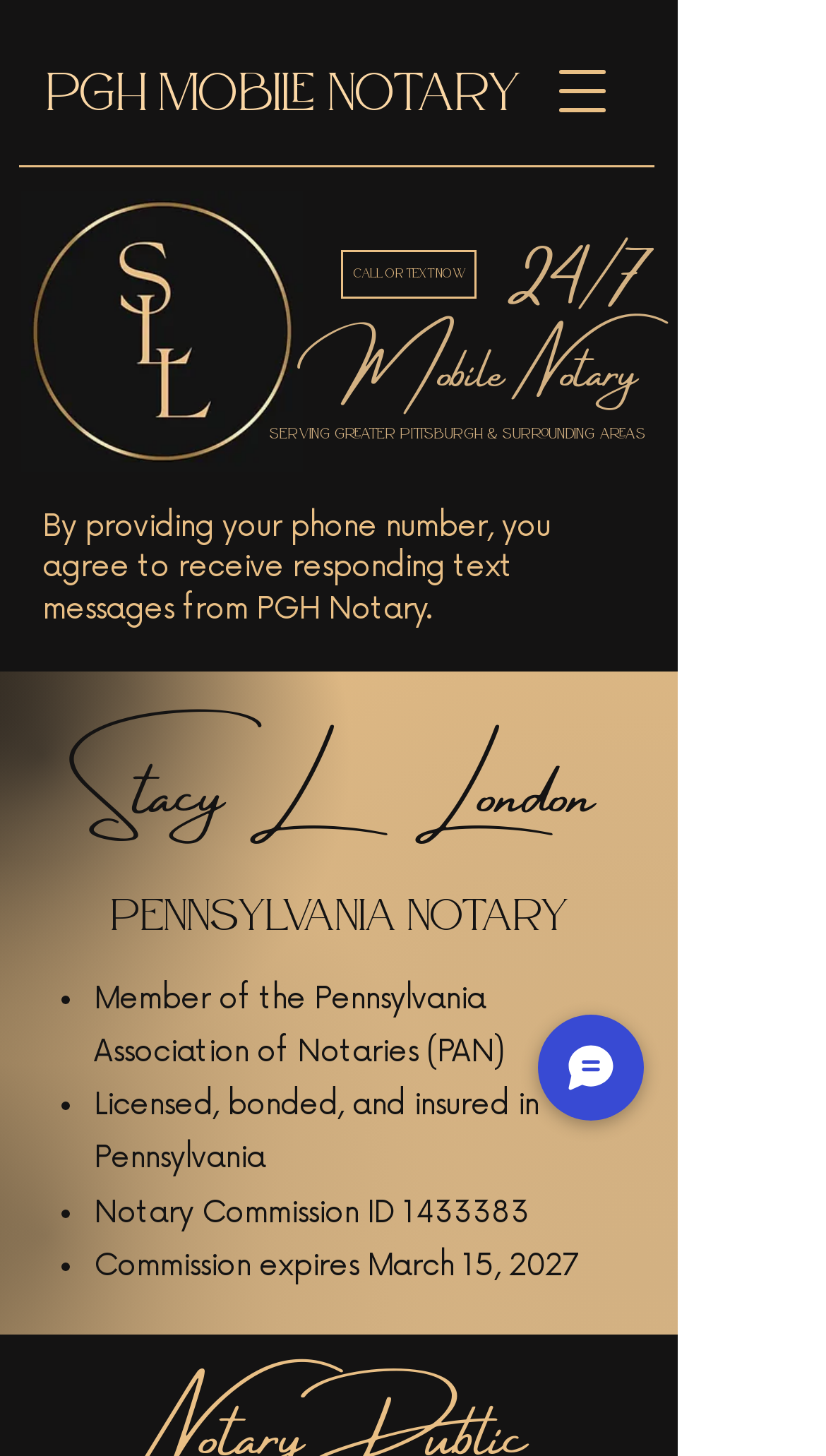Locate the bounding box for the described UI element: "call or text now". Ensure the coordinates are four float numbers between 0 and 1, formatted as [left, top, right, bottom].

[0.413, 0.172, 0.577, 0.205]